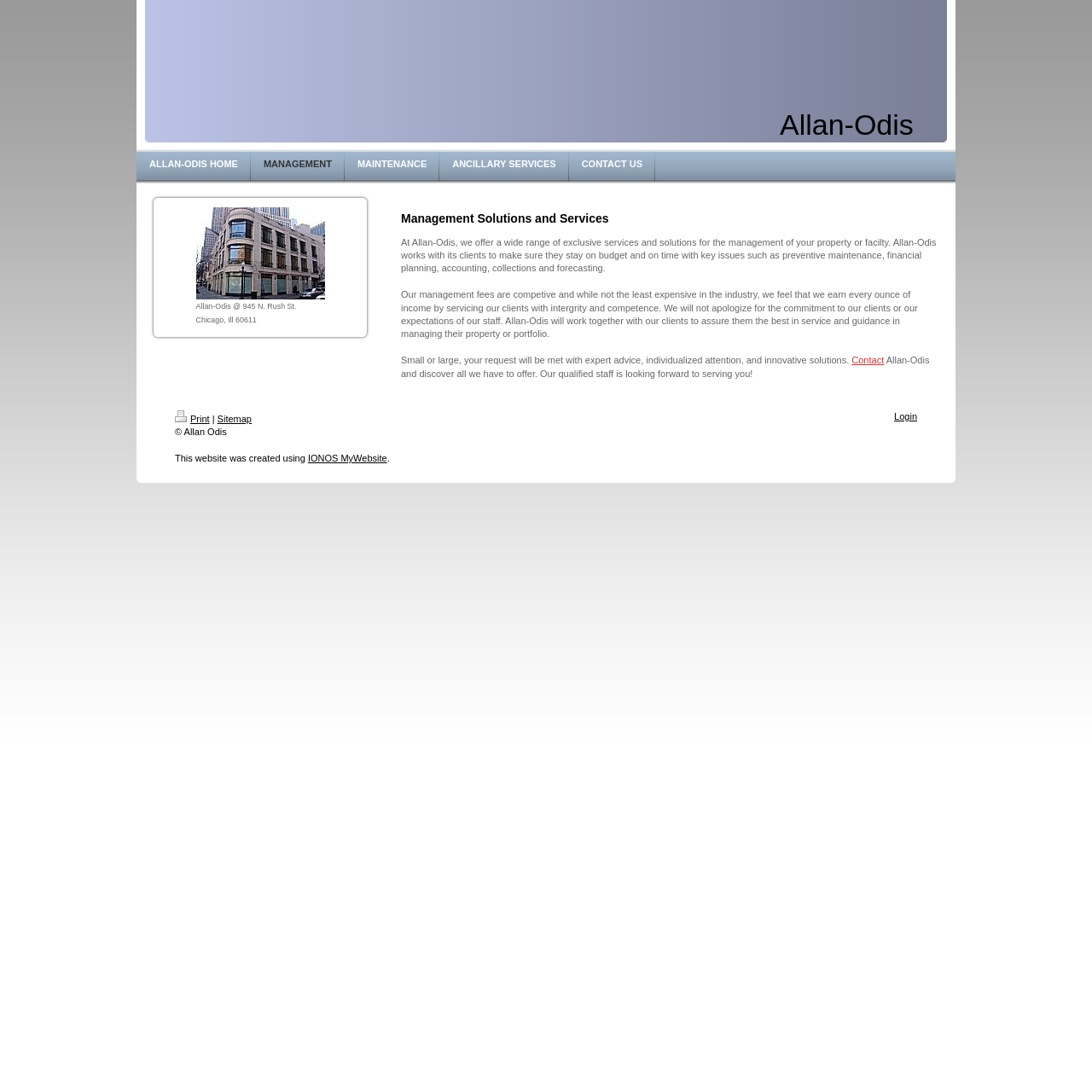Bounding box coordinates should be in the format (top-left x, top-left y, bottom-right x, bottom-right y) and all values should be floating point numbers between 0 and 1. Determine the bounding box coordinate for the UI element described as: Sitemap

[0.199, 0.379, 0.23, 0.388]